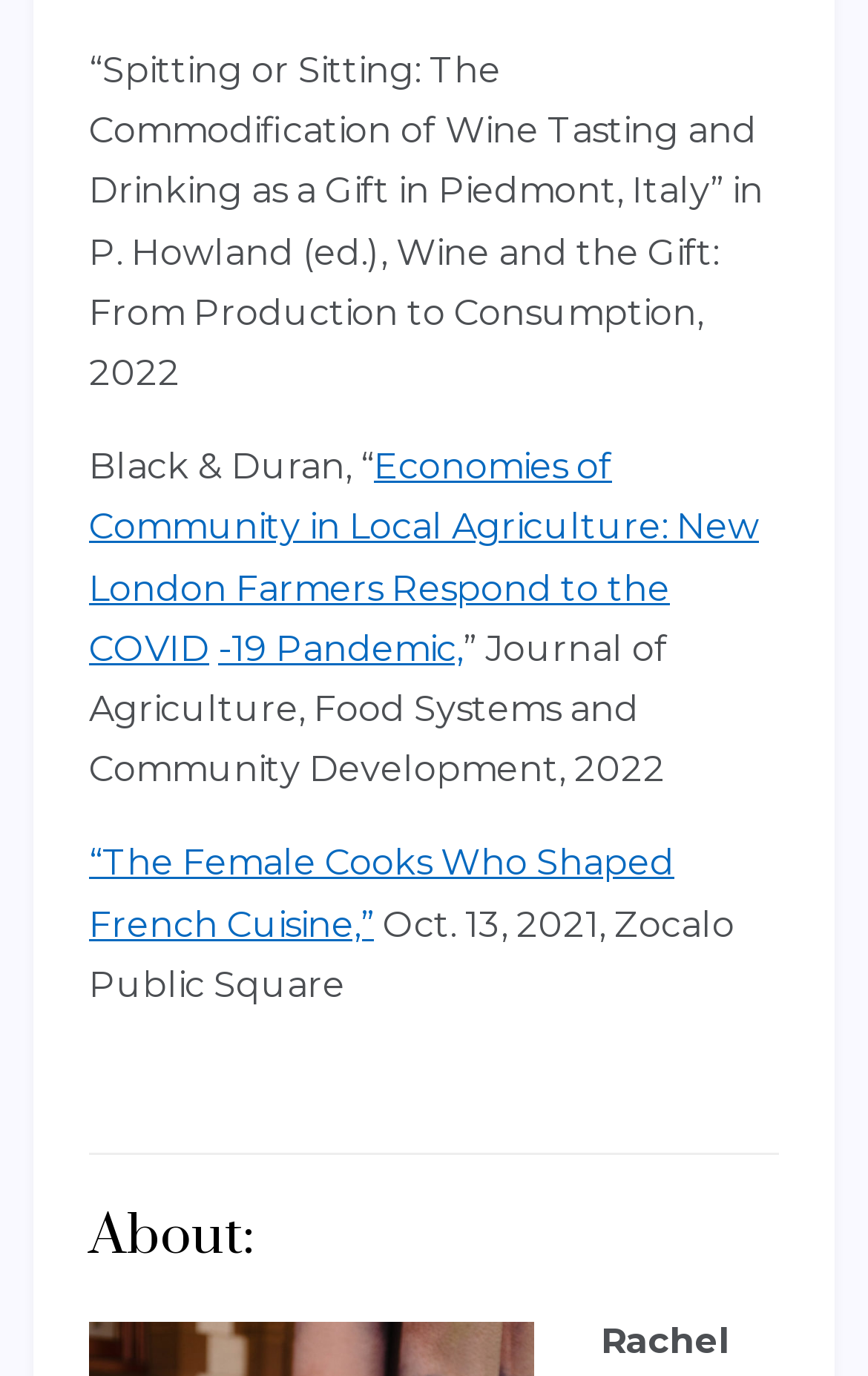How many links are there on the webpage?
Based on the visual, give a brief answer using one word or a short phrase.

3